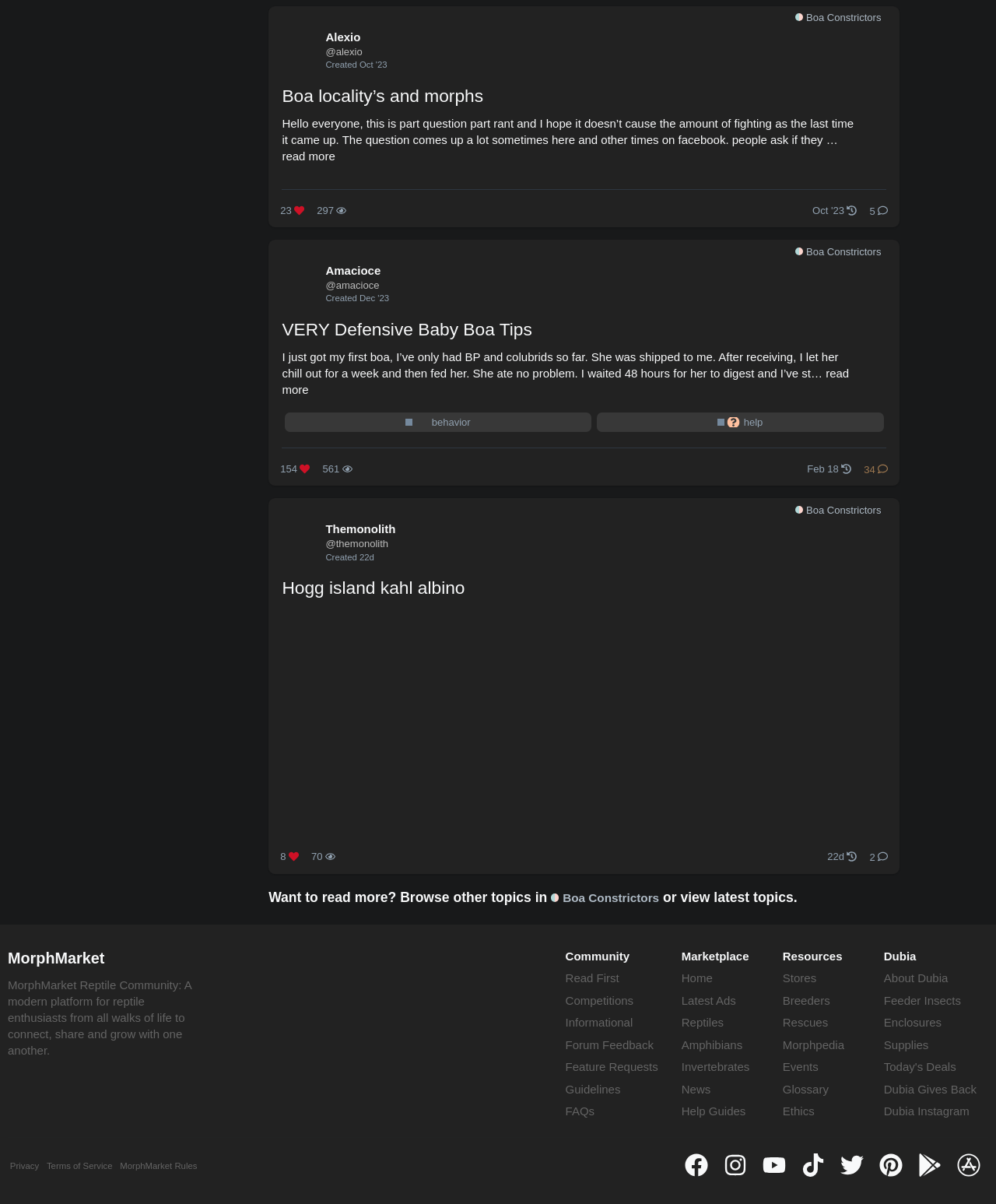Please specify the bounding box coordinates of the clickable region to carry out the following instruction: "View topic about Boa locality’s and morphs". The coordinates should be four float numbers between 0 and 1, in the format [left, top, right, bottom].

[0.283, 0.067, 0.485, 0.091]